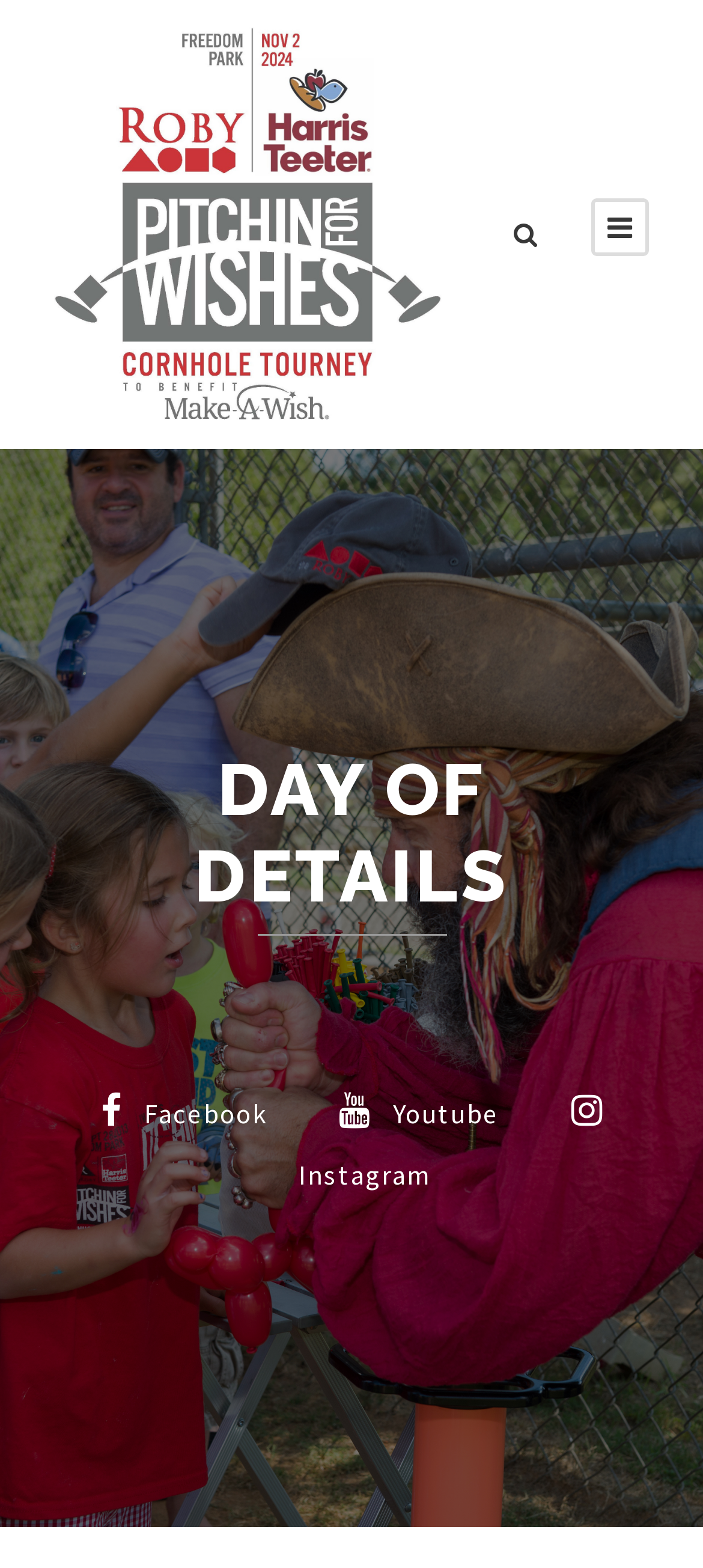How many links are there in total?
From the image, respond with a single word or phrase.

5